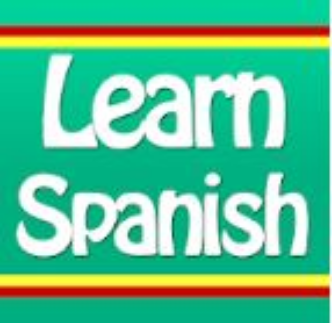Please answer the following question using a single word or phrase: 
What colors are the stripes at the top and bottom?

Red and yellow